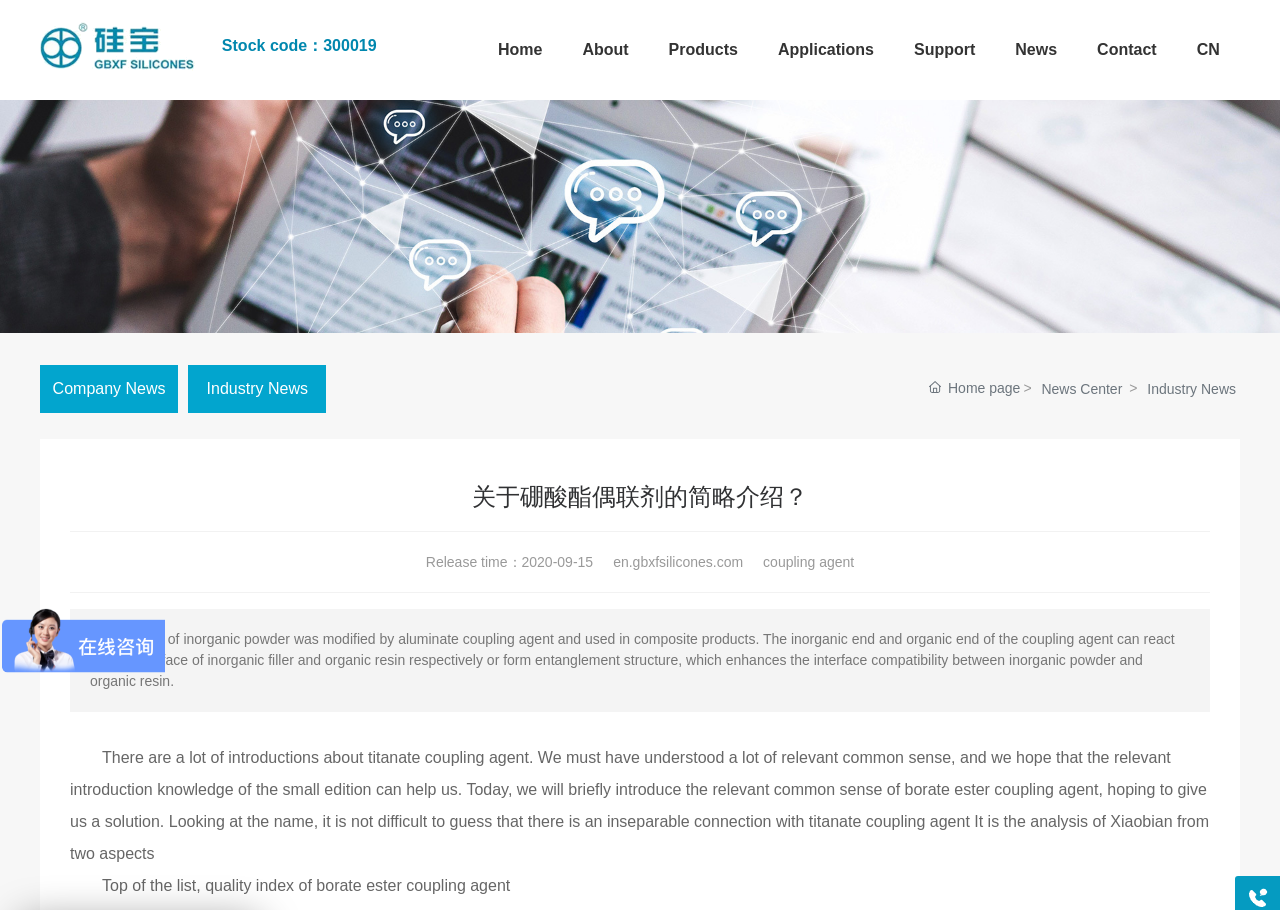Identify the bounding box coordinates for the element you need to click to achieve the following task: "Click the logo". Provide the bounding box coordinates as four float numbers between 0 and 1, in the form [left, top, right, bottom].

[0.031, 0.041, 0.152, 0.058]